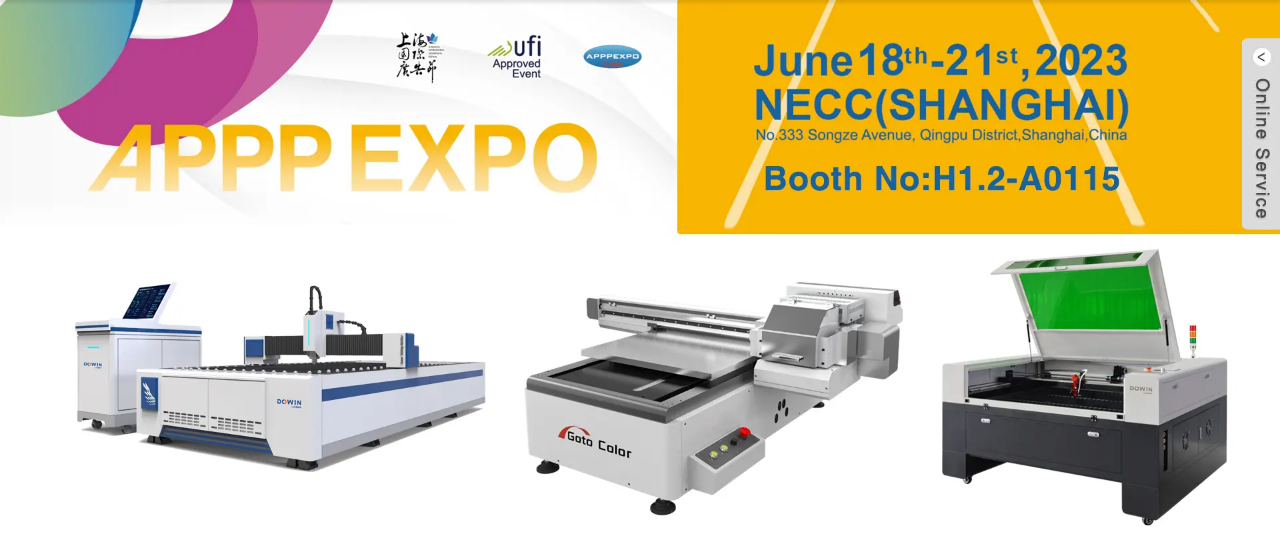Provide an in-depth description of the image you see.

The image displays promotional material for the APP Expo, taking place from June 18th to 21st, 2023, at the NECC in Shanghai. The background features vibrant colors and the event name, "APP EXPO," prominently displayed in bold yellow text. 

In the foreground, three advanced machinery pieces are showcased, designed for applications such as cutting and engraving. On the left, there’s a sleek laser cutting machine with a contemporary design, emphasizing its high-tech features. In the center is a multi-functional printing machine, highlighting its versatility in production. To the right, a robust laser engraving machine is featured, showcasing its operational capabilities with an open lid and vibrant green safety glass to indicate active use.

Further details include the event's location, No. 333 Songze Avenue, Qingpu District, Shanghai, China, and information directing attendees to Booth No. H1.2-A0115 for more interaction. This image effectively captures the essence of the expo, demonstrating cutting-edge technology along with essential visitor information.